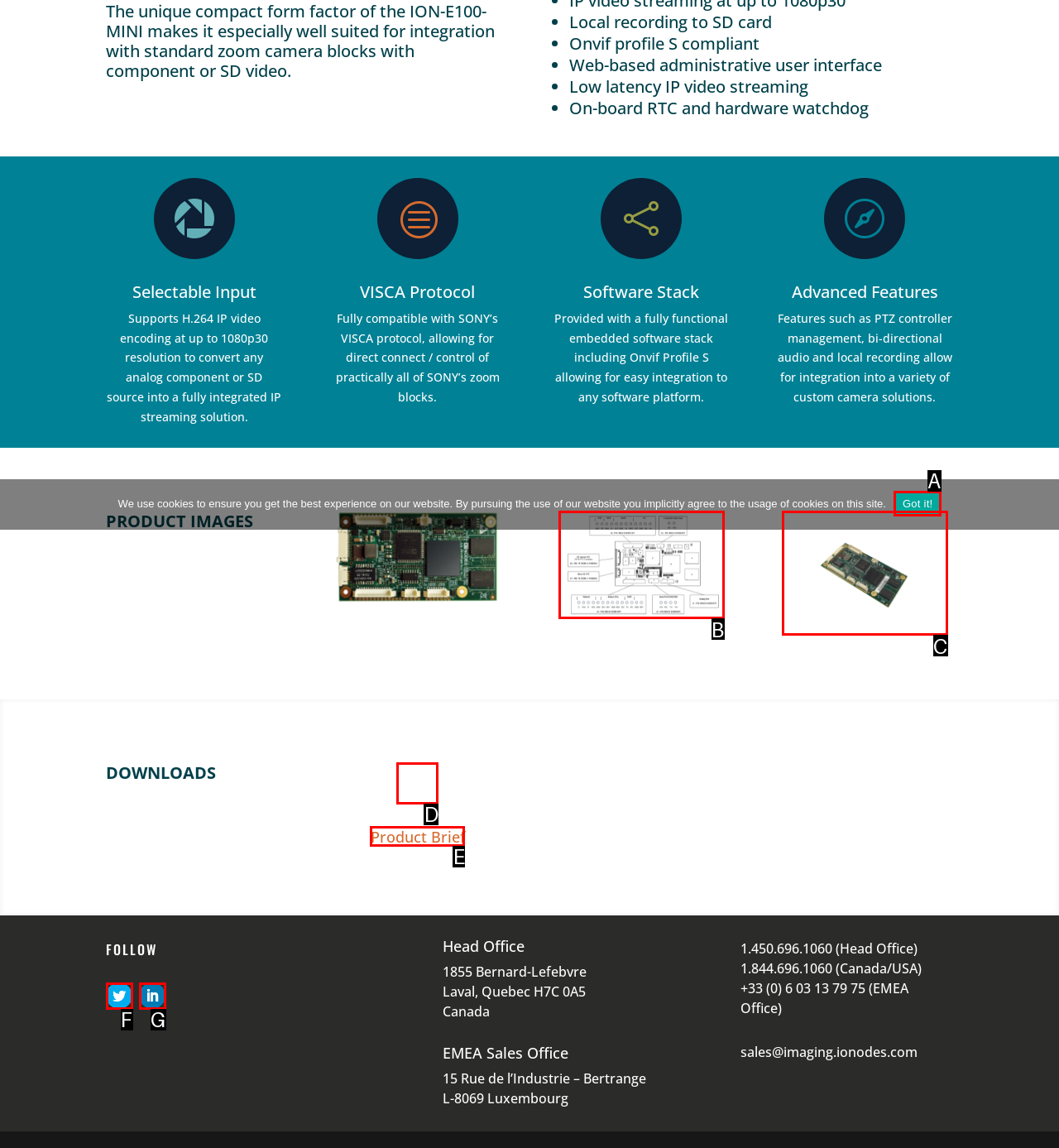Find the HTML element that matches the description provided: Follow
Answer using the corresponding option letter.

G